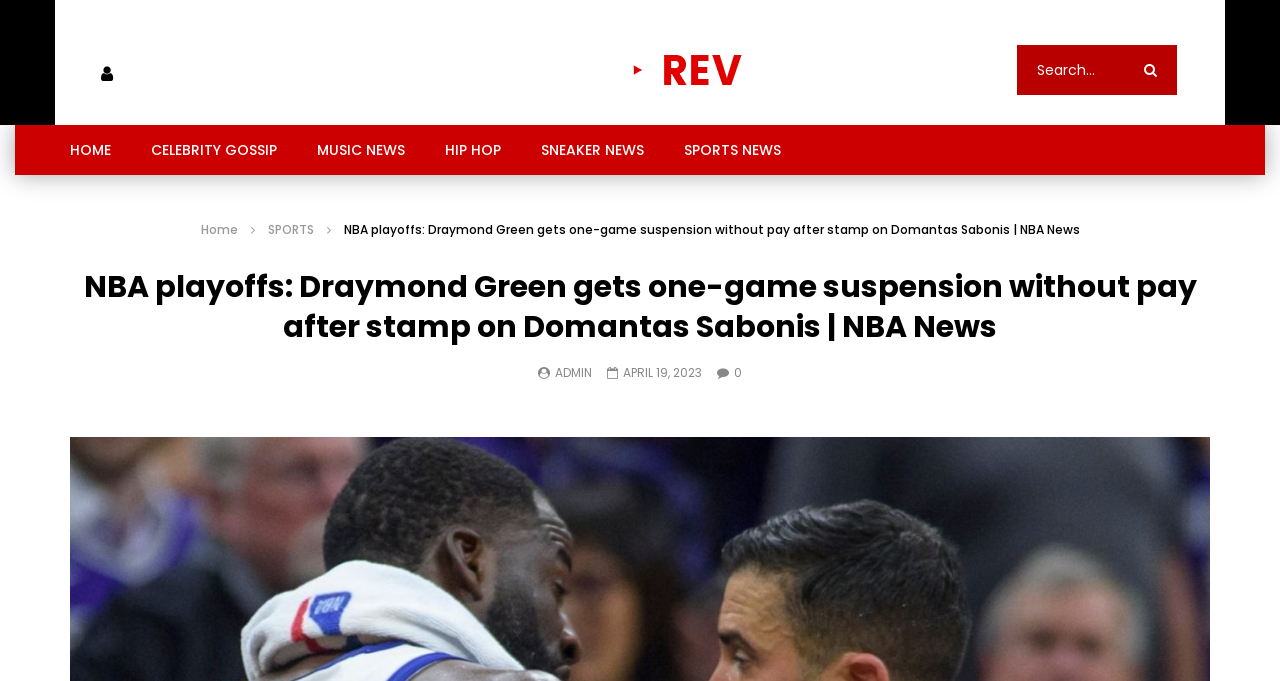Based on the image, provide a detailed and complete answer to the question: 
What is the date of the article?

I determined the date of the article by looking at the time element with the text 'APRIL 19, 2023', which suggests that it is the date of the article.